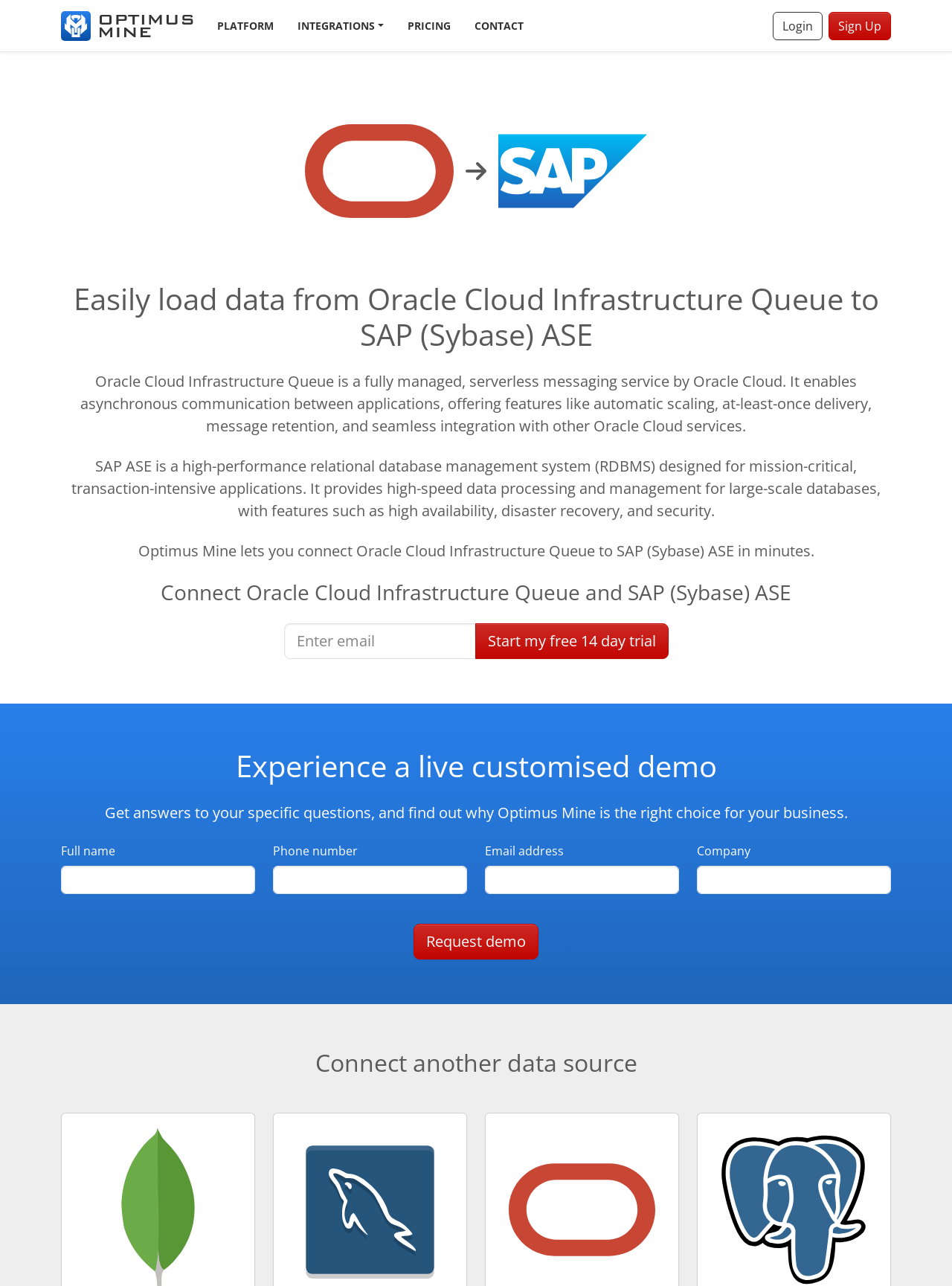Please examine the image and answer the question with a detailed explanation:
What is SAP ASE?

Based on the static text on the webpage, SAP ASE is a high-performance relational database management system (RDBMS) designed for mission-critical, transaction-intensive applications. It provides high-speed data processing and management for large-scale databases, with features such as high availability, disaster recovery, and security.